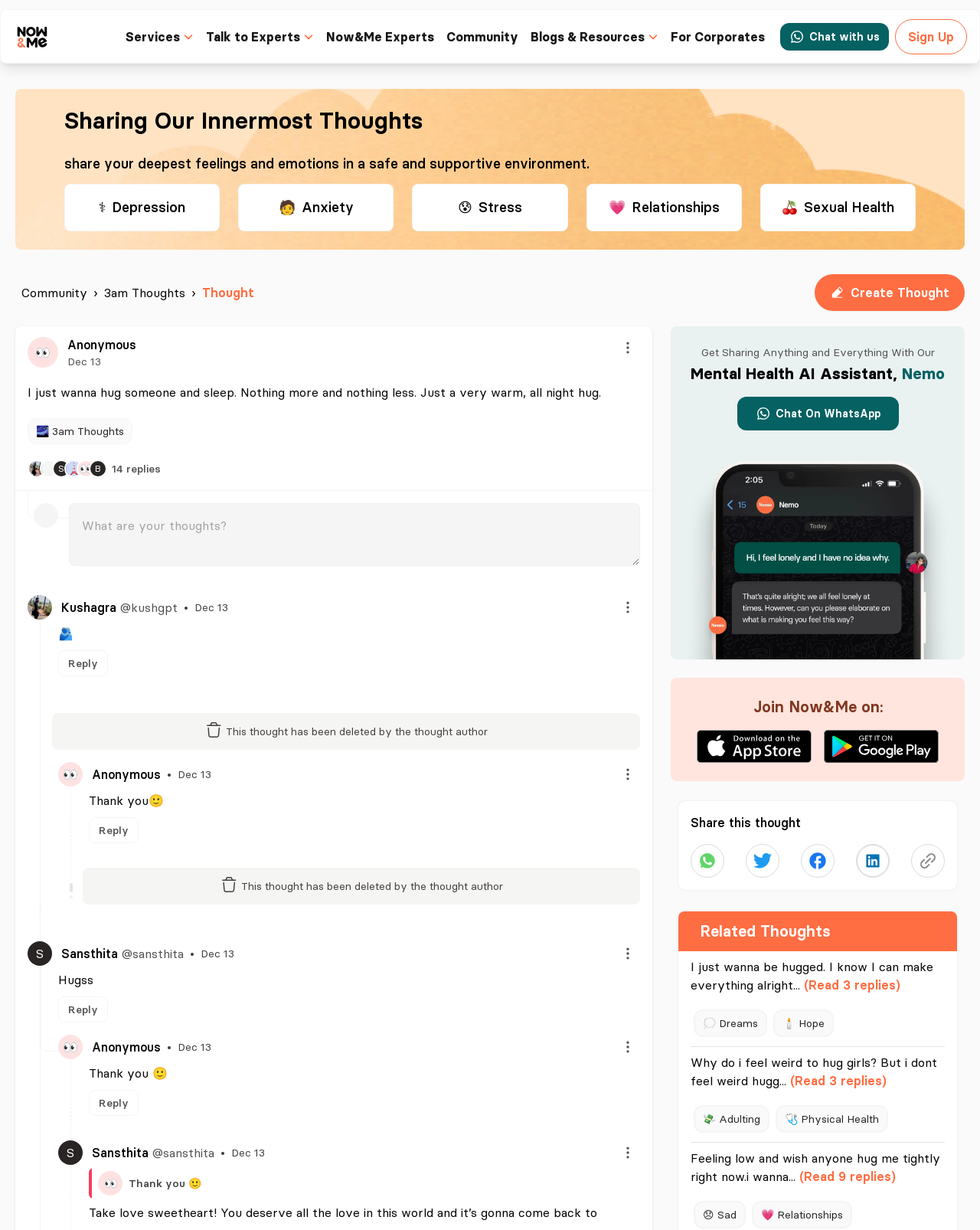Identify and provide the text of the main header on the webpage.

Sharing Our Innermost Thoughts